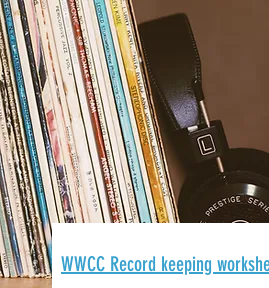Please examine the image and answer the question with a detailed explanation:
What is the purpose of the 'WWCC Record keeping worksheet'?

The purpose of the 'WWCC Record keeping worksheet' is to keep track of records, which is related to record-keeping practices or documentation in a specific organizational context, as suggested by the phrase prominently displayed below the image.